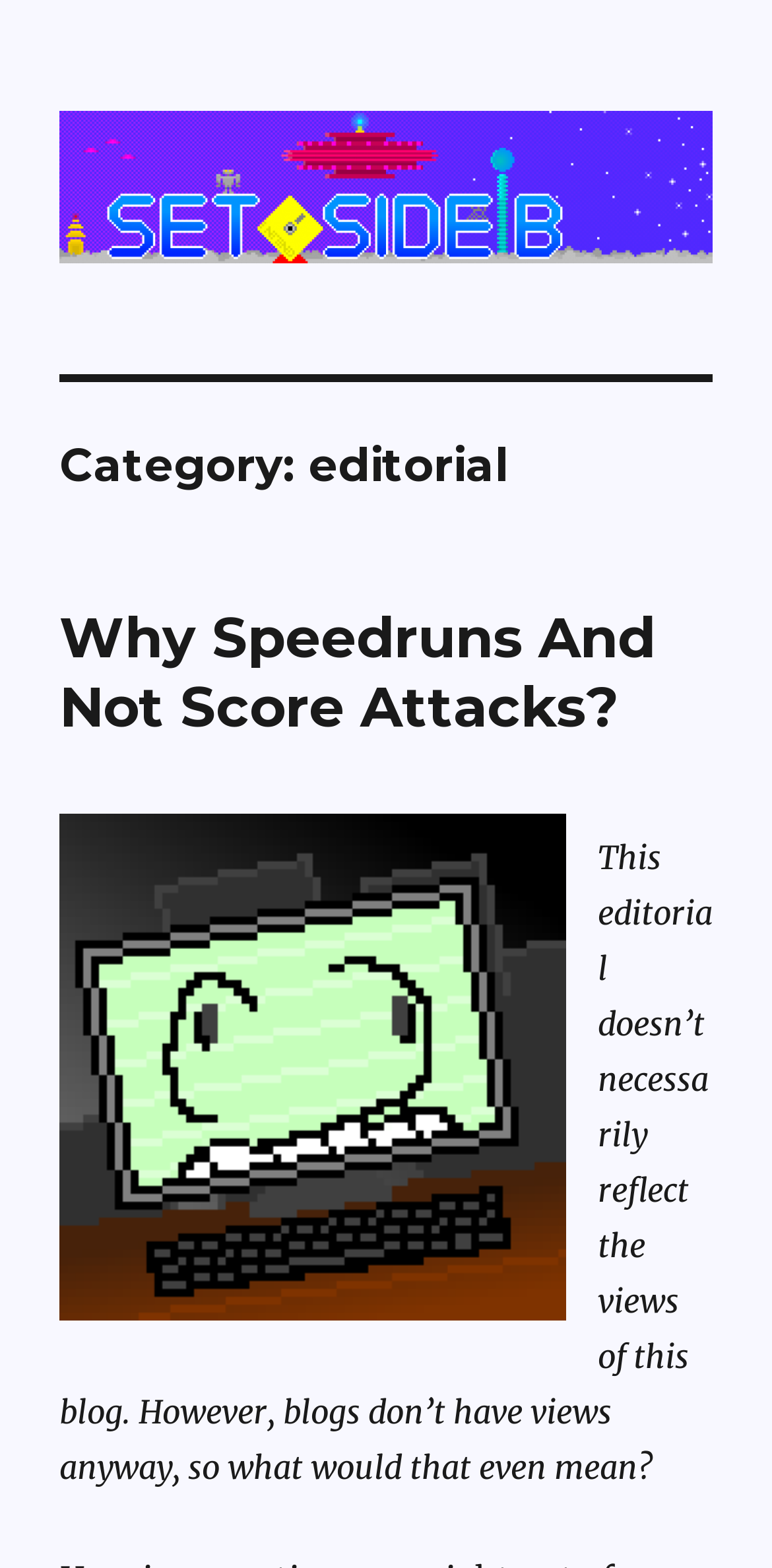What is the title of the article?
Craft a detailed and extensive response to the question.

I found the title of the article by looking at the header section, where it says 'Why Speedruns And Not Score Attacks?' in a heading element.